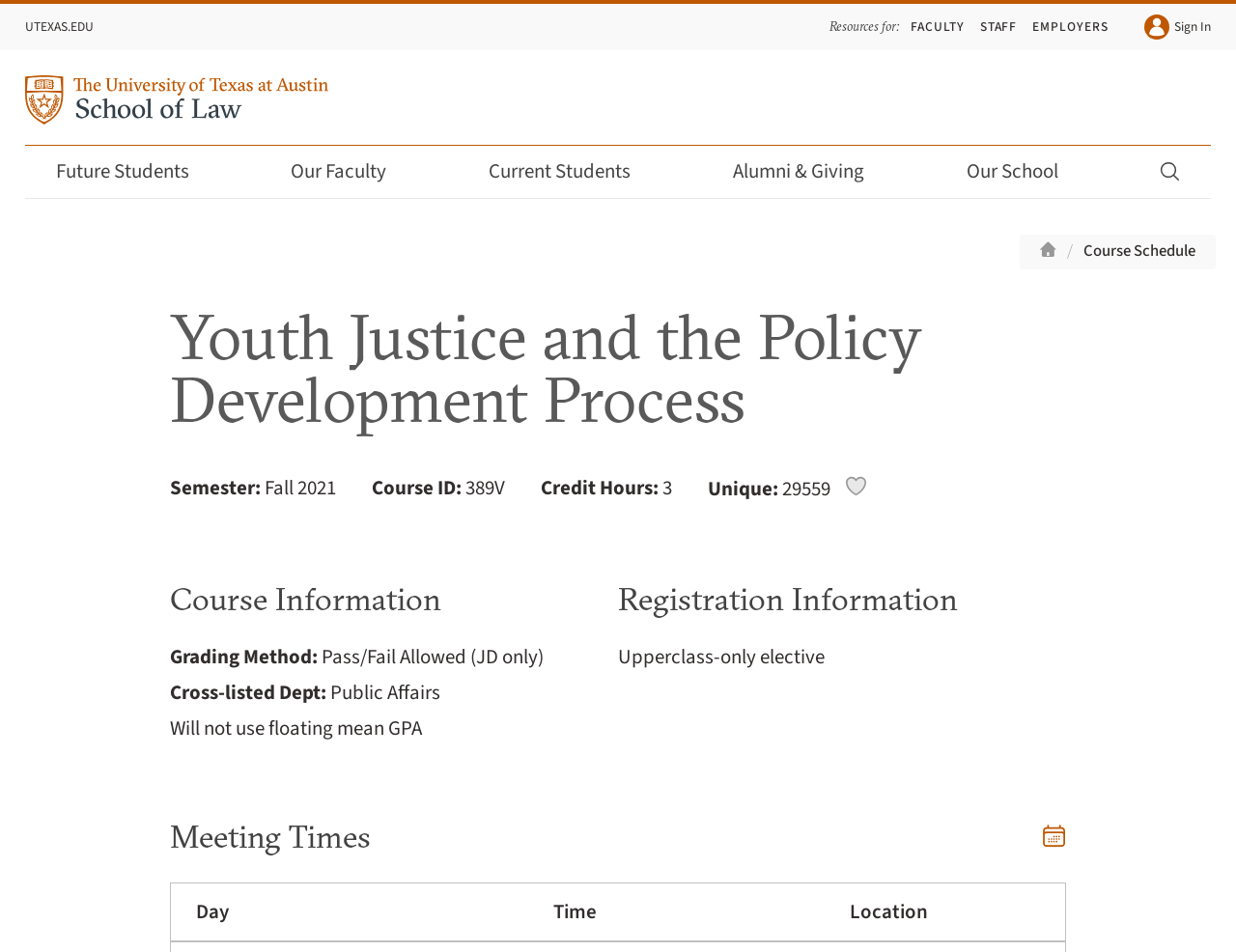Find the bounding box coordinates of the element to click in order to complete this instruction: "Sign in". The bounding box coordinates must be four float numbers between 0 and 1, denoted as [left, top, right, bottom].

[0.926, 0.015, 0.98, 0.042]